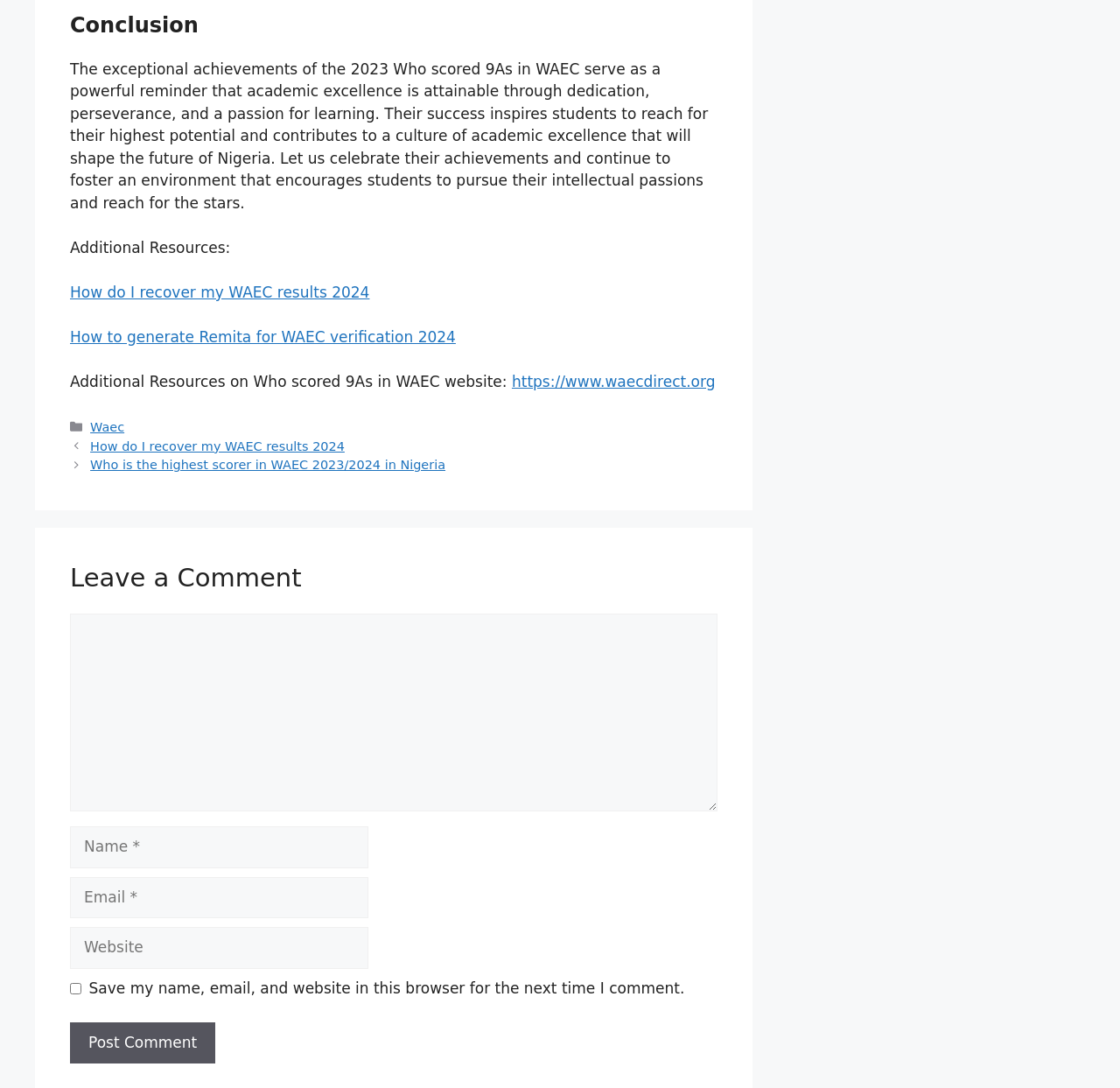Identify the bounding box coordinates for the element that needs to be clicked to fulfill this instruction: "Visit WAEC website". Provide the coordinates in the format of four float numbers between 0 and 1: [left, top, right, bottom].

[0.457, 0.342, 0.639, 0.359]